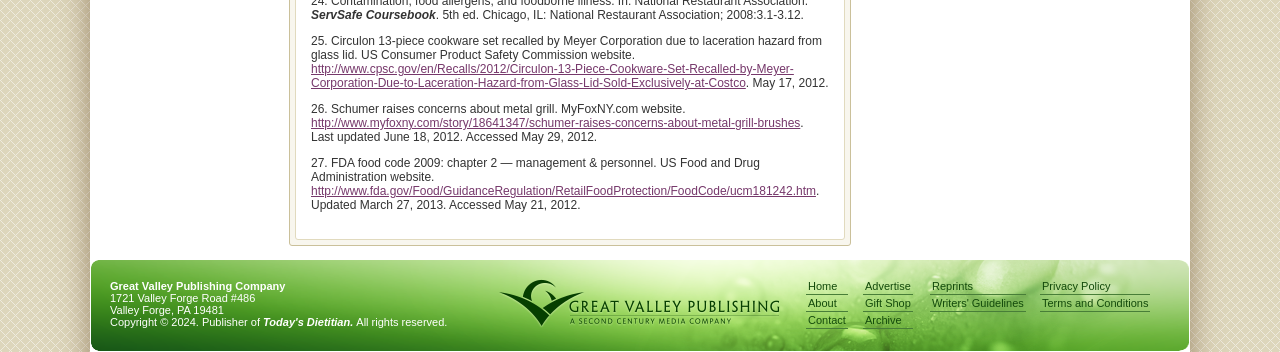What is the publisher of Today's Dietitian?
Using the visual information, answer the question in a single word or phrase.

Great Valley Publishing Company